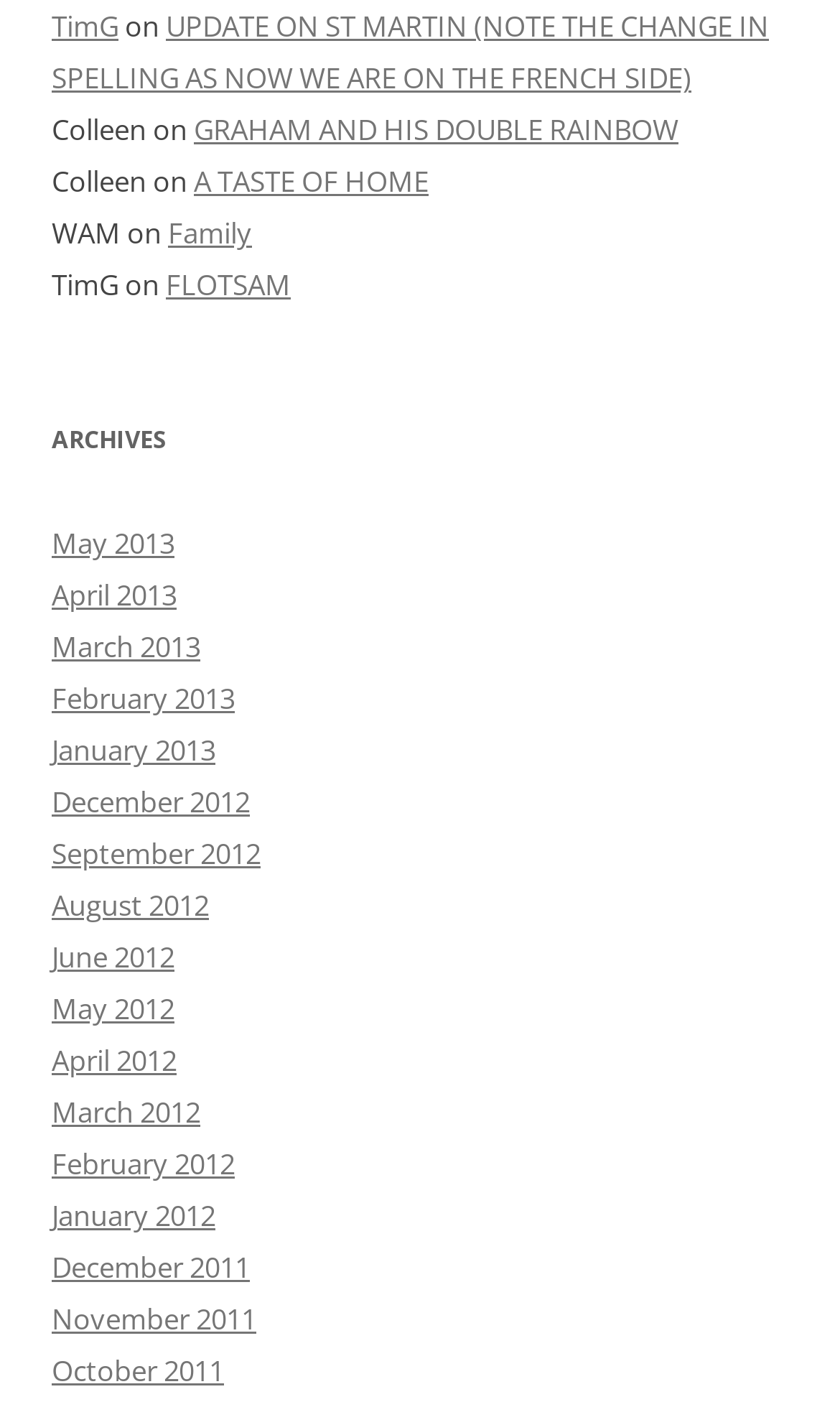Specify the bounding box coordinates of the area that needs to be clicked to achieve the following instruction: "view FLOTSAM".

[0.197, 0.19, 0.346, 0.217]